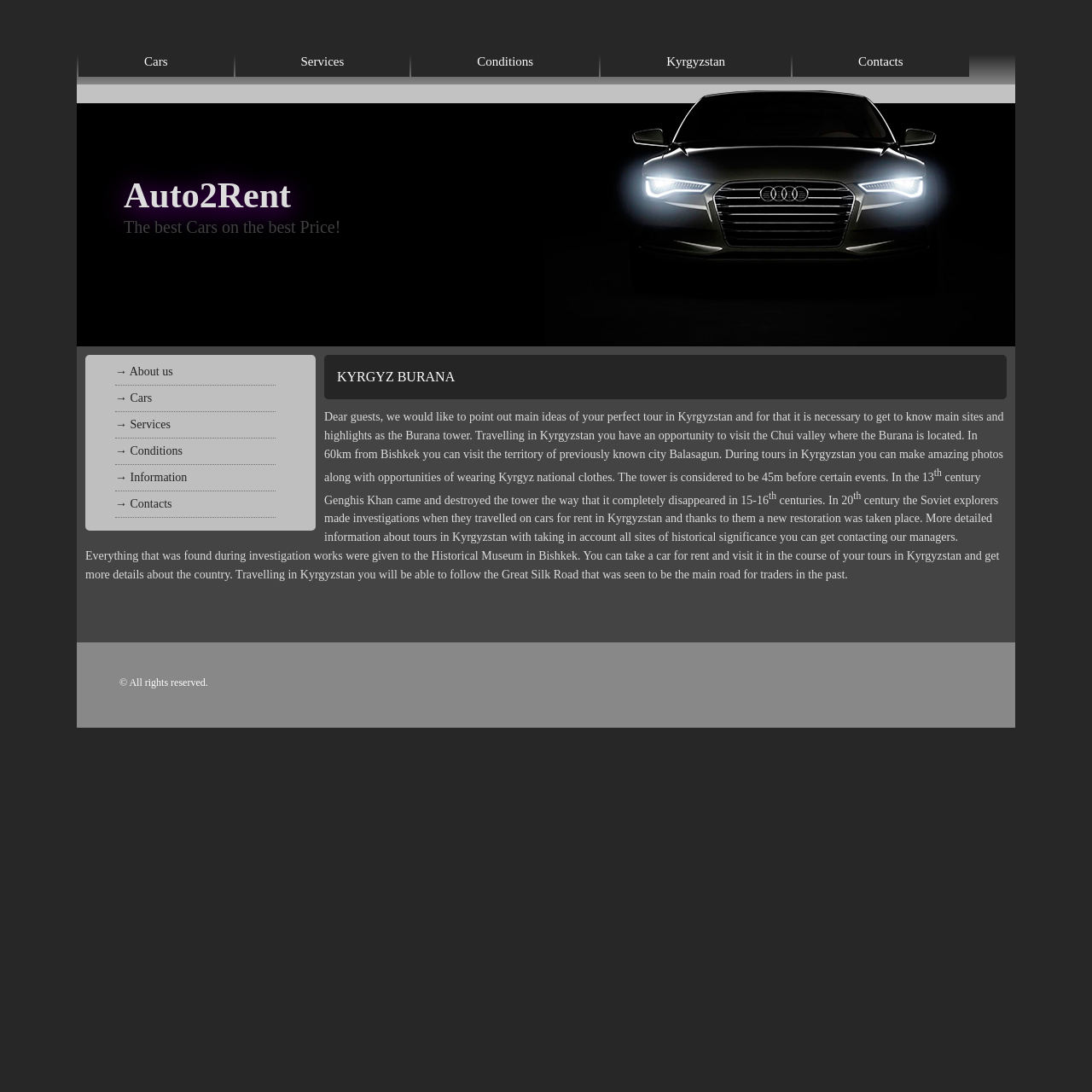Convey a detailed summary of the webpage, mentioning all key elements.

The webpage is about Kyrgyz Burana, a tour organization in Kyrgyzstan. At the top, there is a navigation menu with five links: "Cars", "Services", "Conditions", "Kyrgyzstan", and "Contacts", evenly spaced and aligned horizontally. Below the navigation menu, there is a logo image of "Kyrgyz Burana - Avto2Rent" that takes up most of the width of the page.

On the left side, there is a vertical menu with six links: "About us", "Cars", "Services", "Conditions", "Information", and "Contacts", stacked on top of each other. These links are aligned to the left and are relatively narrow.

The main content of the page is a heading "KYRGYZ BURANA" followed by a long paragraph of text that describes the Burana tower, a historical site in Kyrgyzstan. The text is divided into several sections, with some parts having superscript numbers. The text describes the tower's history, its location, and its significance, as well as the opportunities for tourists to visit the site and take photos.

At the bottom of the page, there is a copyright notice "© All rights reserved."